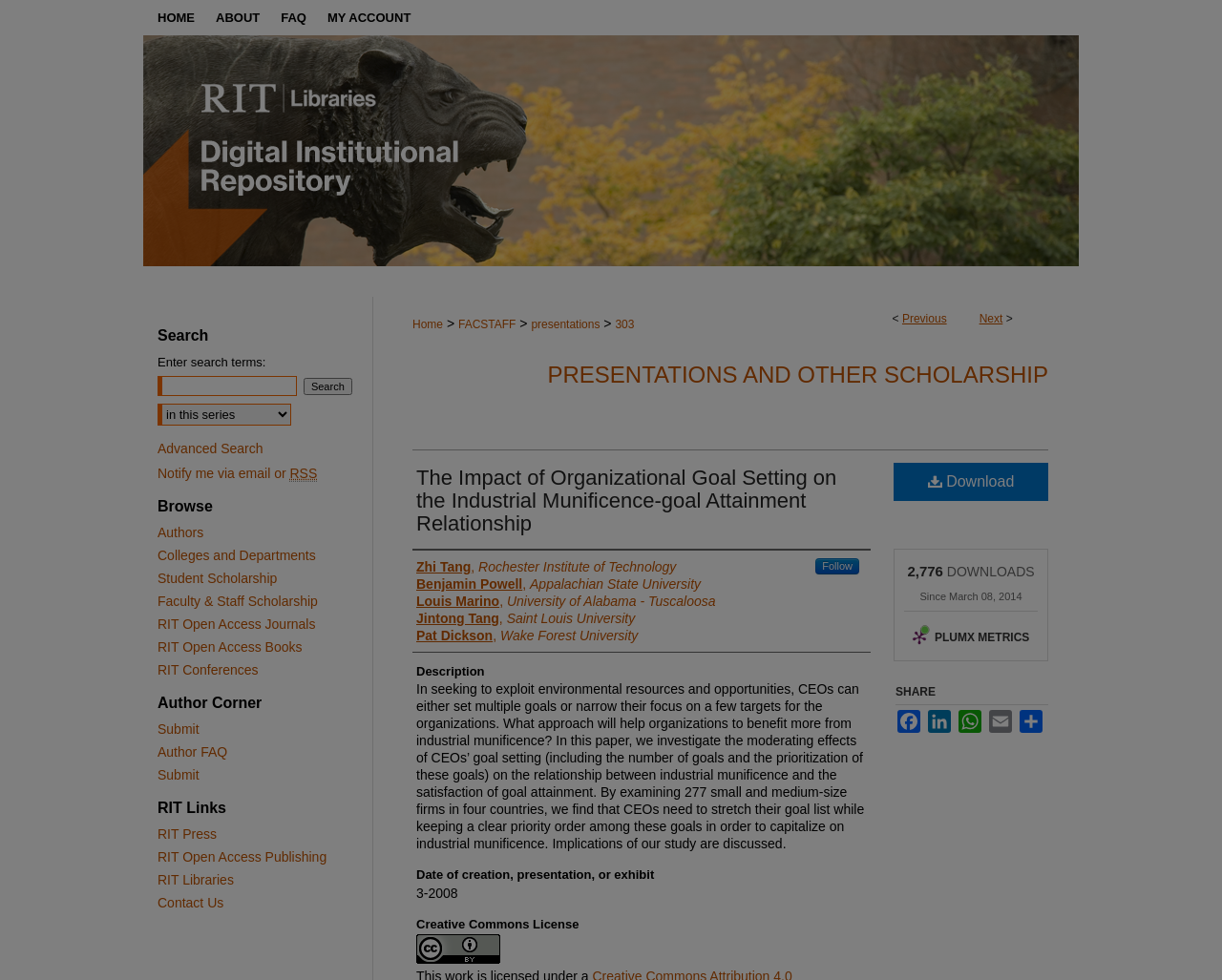Please provide the bounding box coordinate of the region that matches the element description: RIT Open Access Publishing. Coordinates should be in the format (top-left x, top-left y, bottom-right x, bottom-right y) and all values should be between 0 and 1.

[0.129, 0.867, 0.305, 0.882]